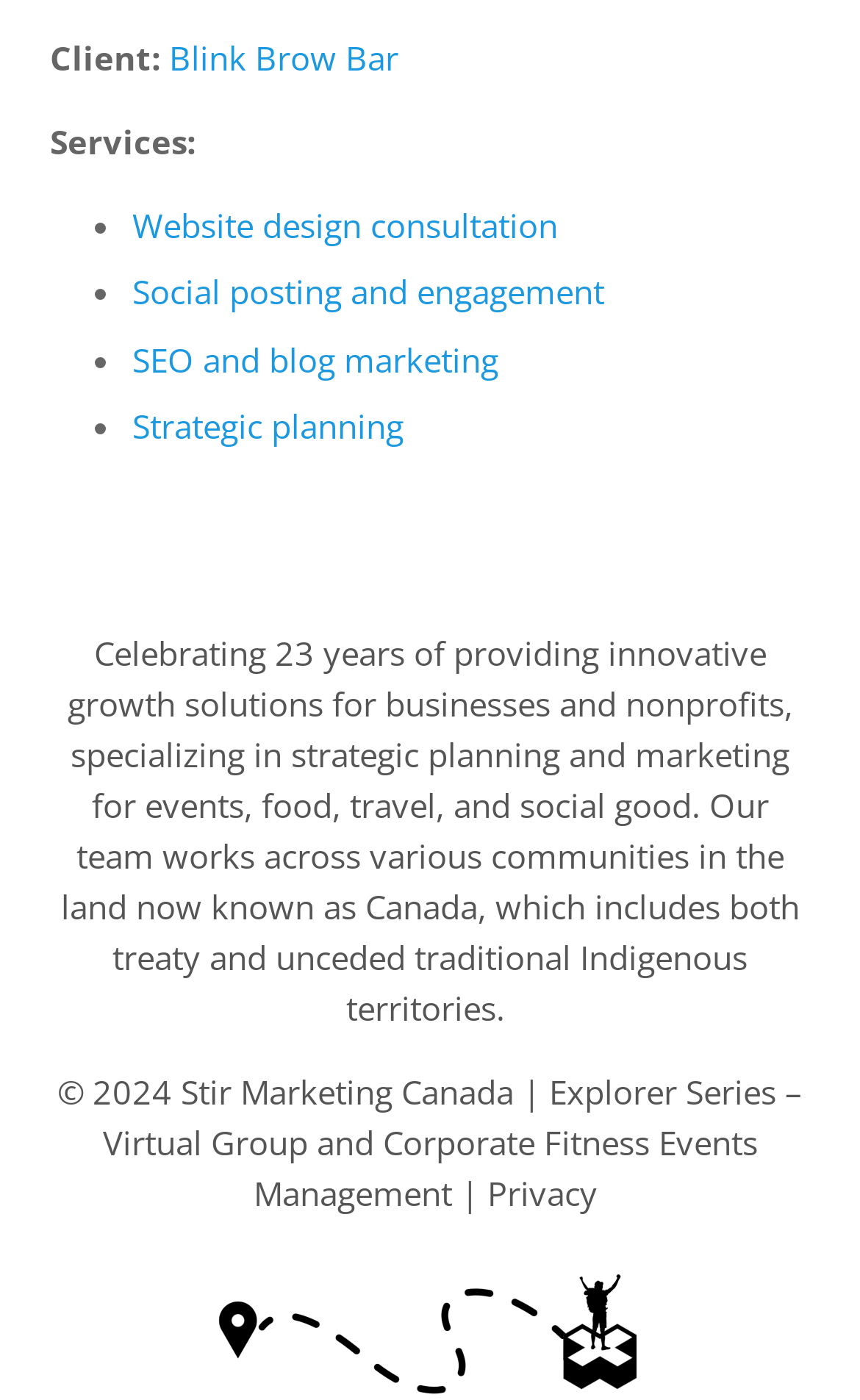Please identify the bounding box coordinates of the element I need to click to follow this instruction: "Check Privacy".

[0.567, 0.837, 0.695, 0.868]